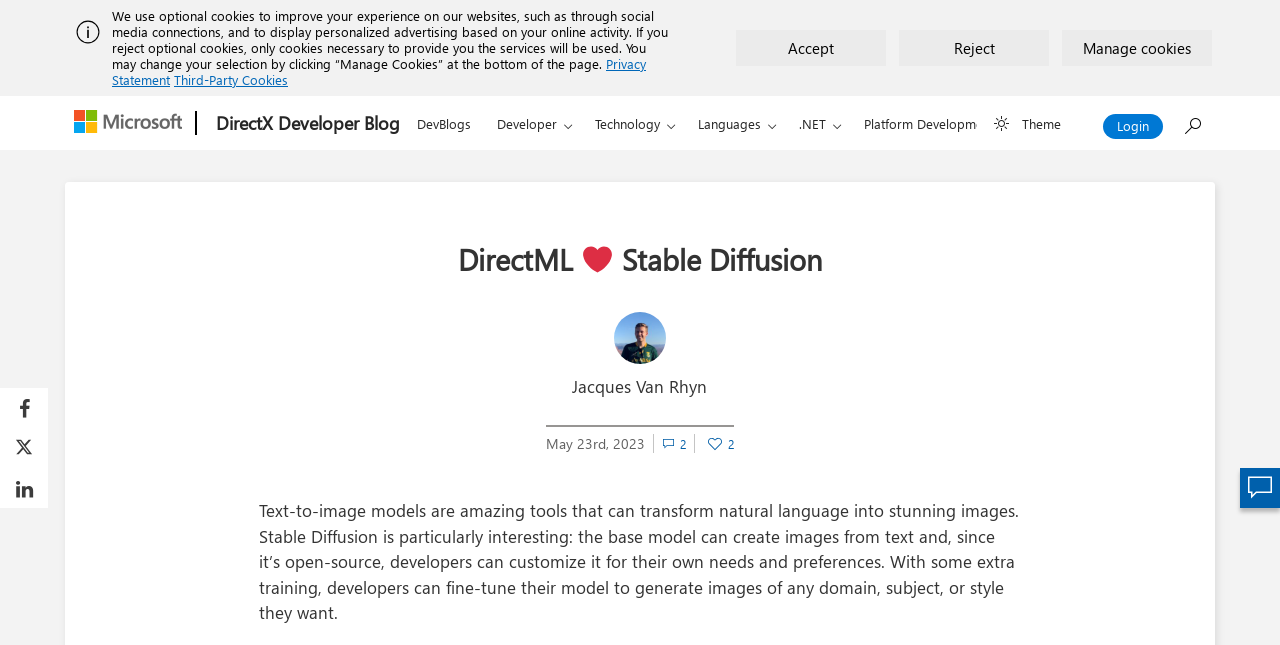Find and indicate the bounding box coordinates of the region you should select to follow the given instruction: "Click the Microsoft link".

[0.05, 0.15, 0.147, 0.234]